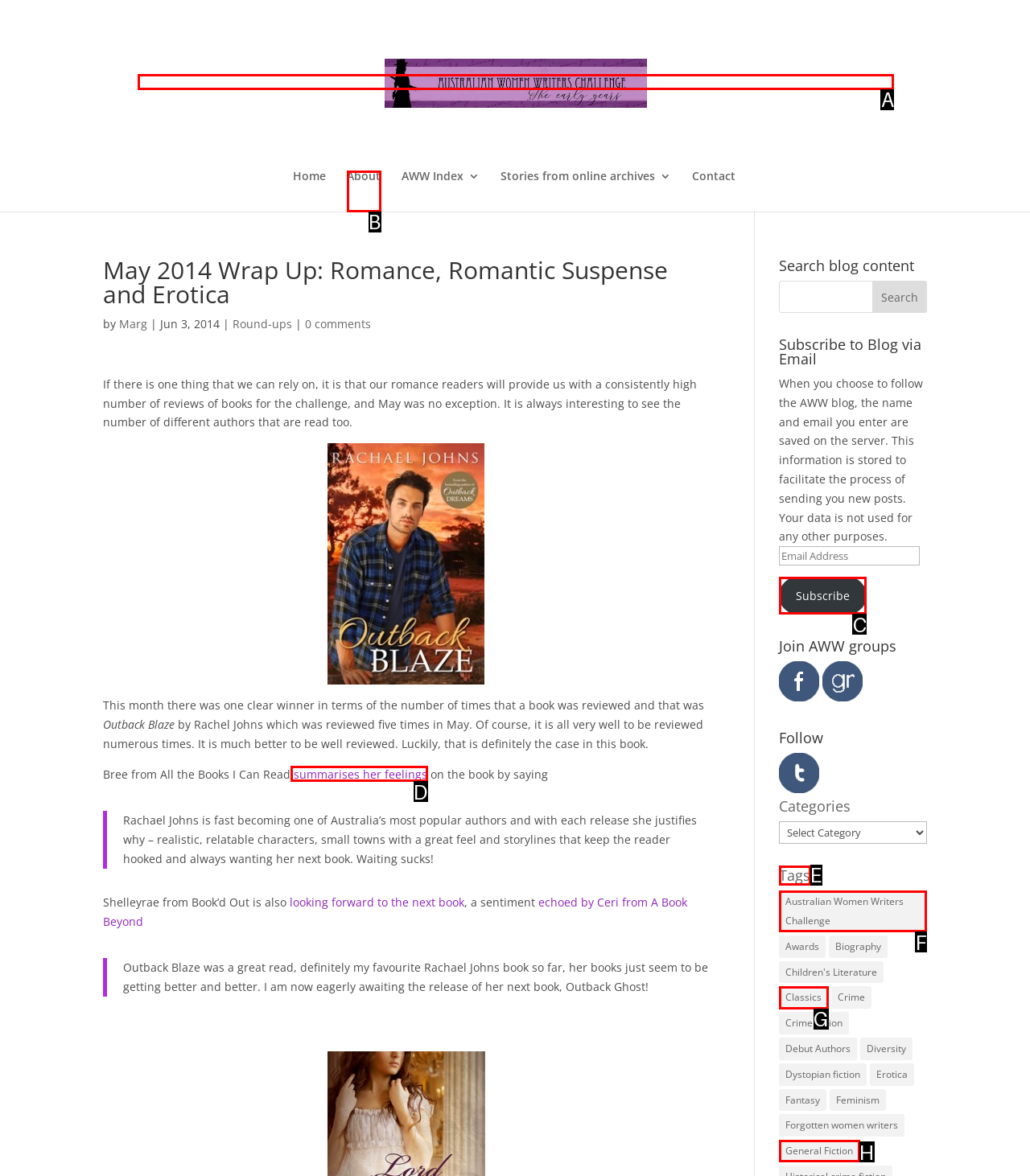Identify which HTML element matches the description: Australian Women Writers Challenge
Provide your answer in the form of the letter of the correct option from the listed choices.

F